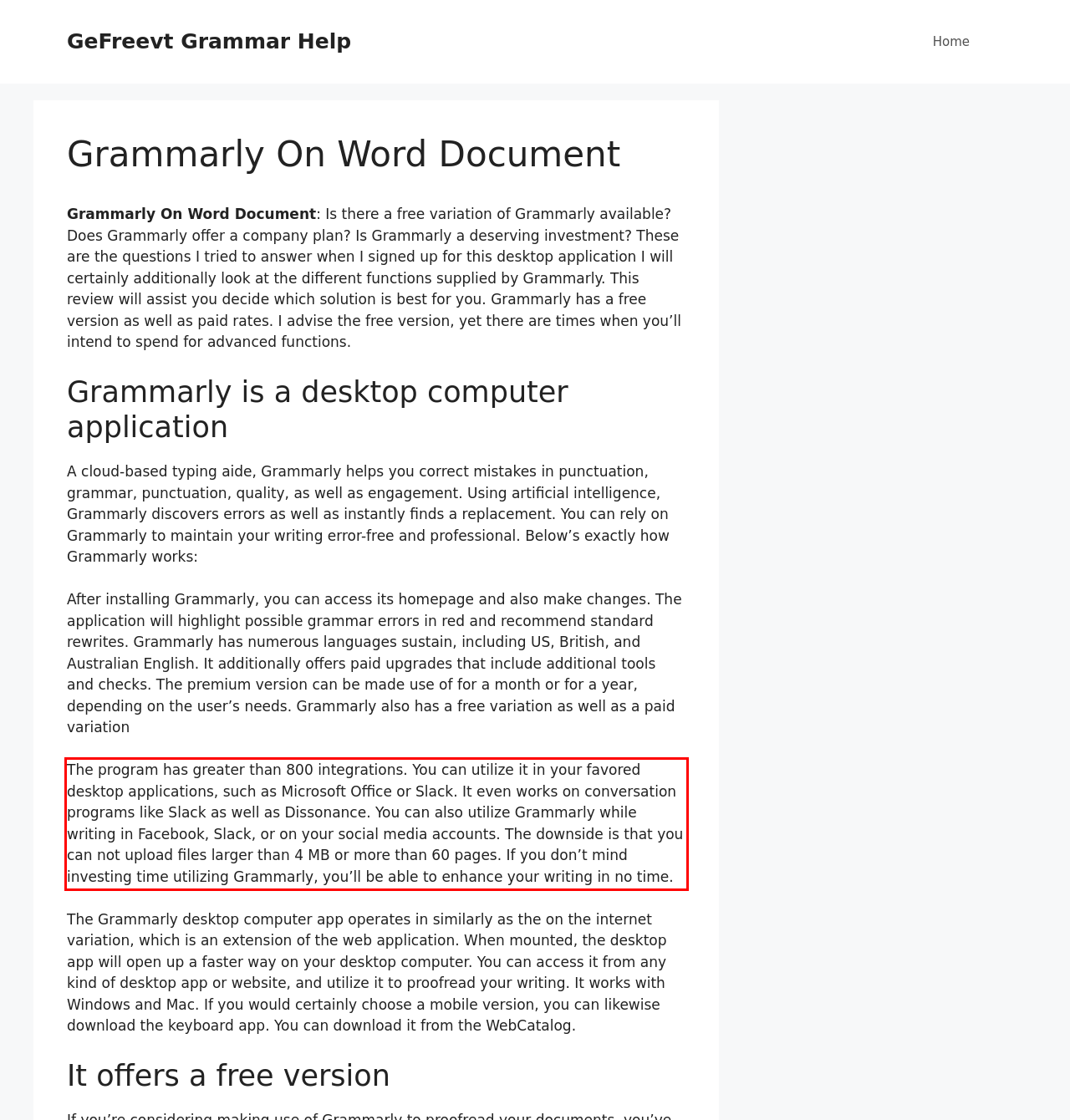Observe the screenshot of the webpage that includes a red rectangle bounding box. Conduct OCR on the content inside this red bounding box and generate the text.

The program has greater than 800 integrations. You can utilize it in your favored desktop applications, such as Microsoft Office or Slack. It even works on conversation programs like Slack as well as Dissonance. You can also utilize Grammarly while writing in Facebook, Slack, or on your social media accounts. The downside is that you can not upload files larger than 4 MB or more than 60 pages. If you don’t mind investing time utilizing Grammarly, you’ll be able to enhance your writing in no time.